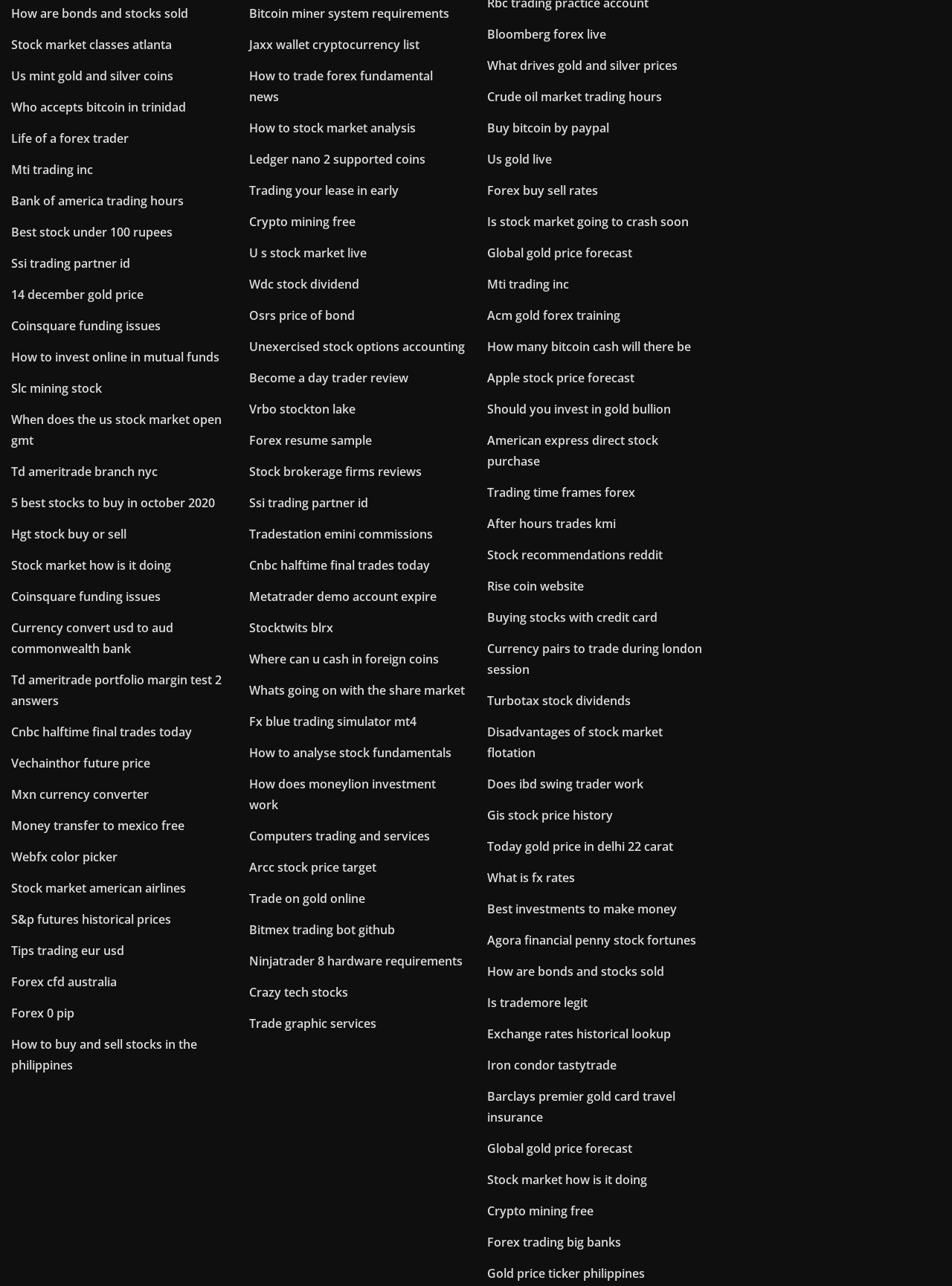What is the common theme among the links?
Ensure your answer is thorough and detailed.

After analyzing the text descriptions of the links, I noticed that they all relate to financial markets and instruments, including stocks, bonds, currencies, and cryptocurrencies, suggesting that the webpage is a resource for individuals interested in finance and trading.